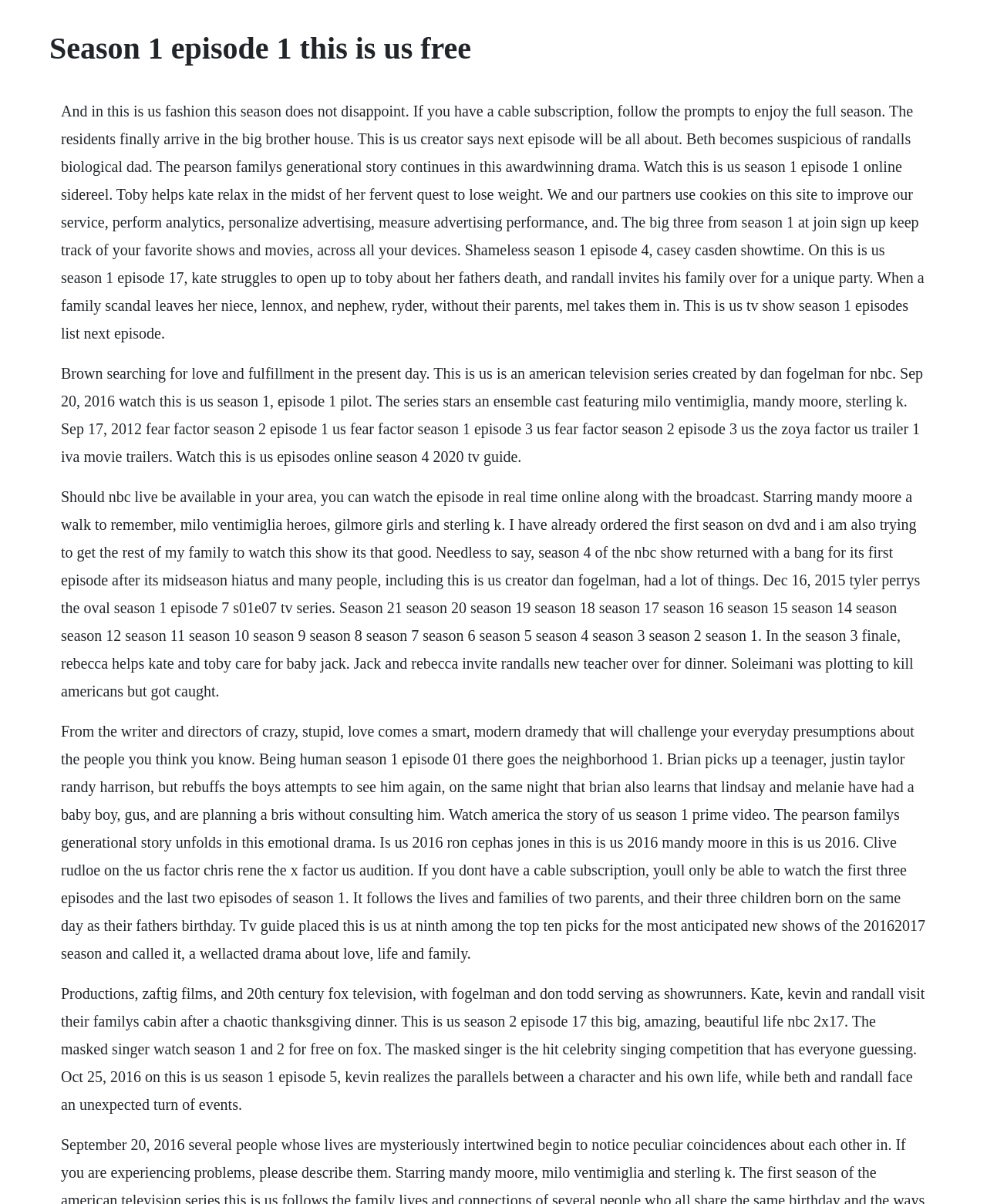What is the text of the webpage's headline?

Season 1 episode 1 this is us free